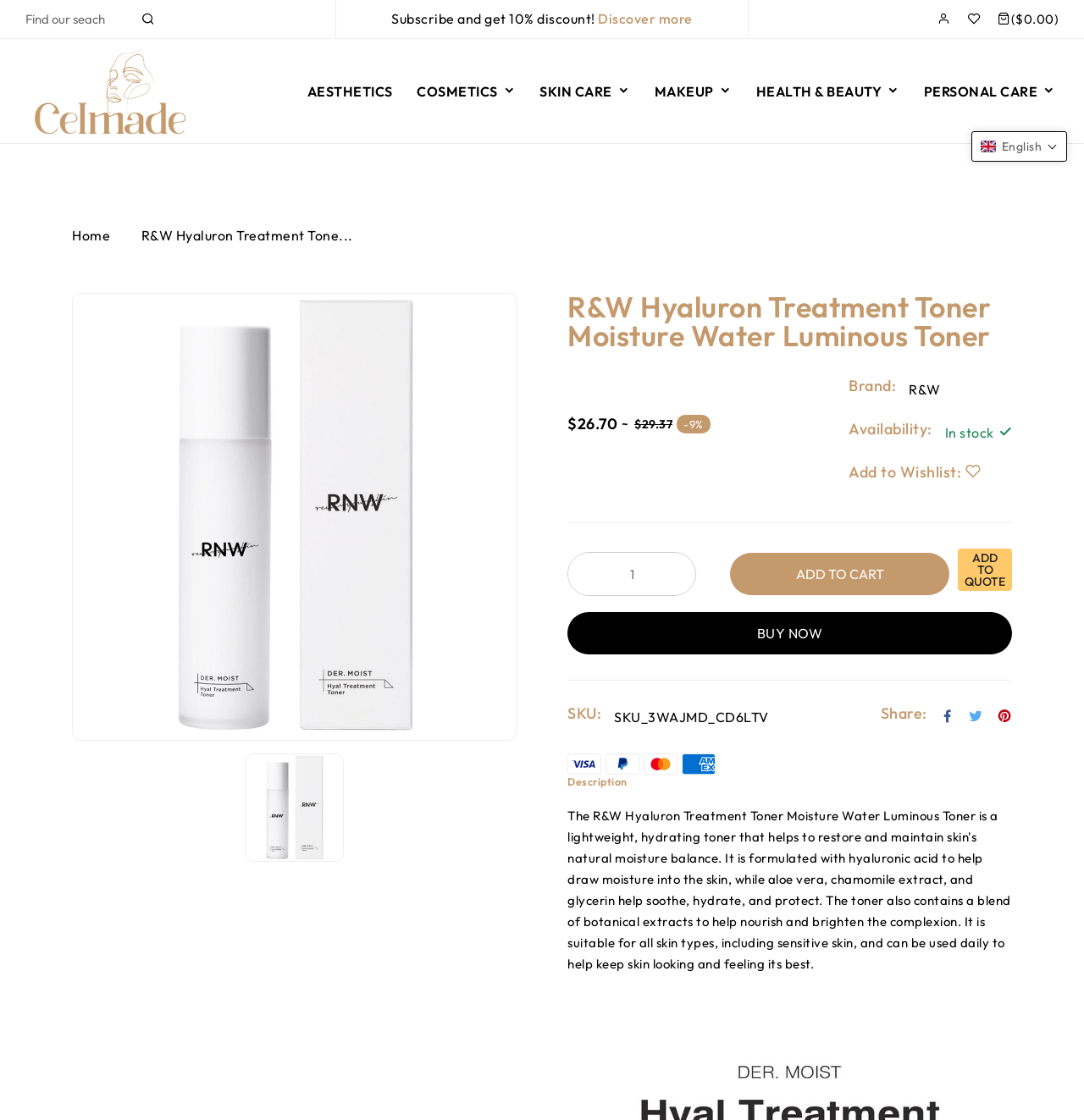Determine the bounding box coordinates for the area you should click to complete the following instruction: "View product details".

[0.523, 0.262, 0.934, 0.313]